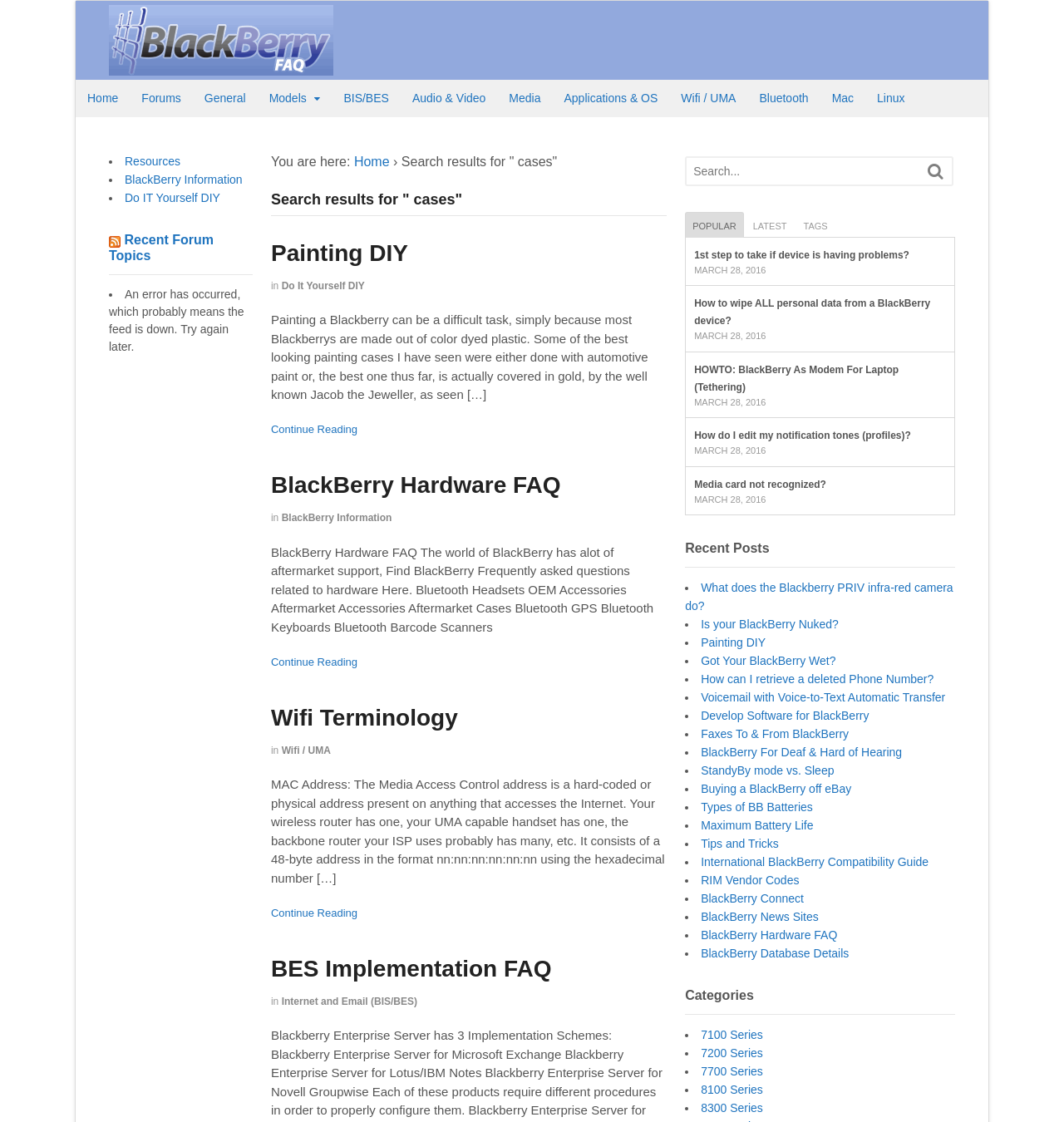Can you locate the main headline on this webpage and provide its text content?

Search results for " cases"